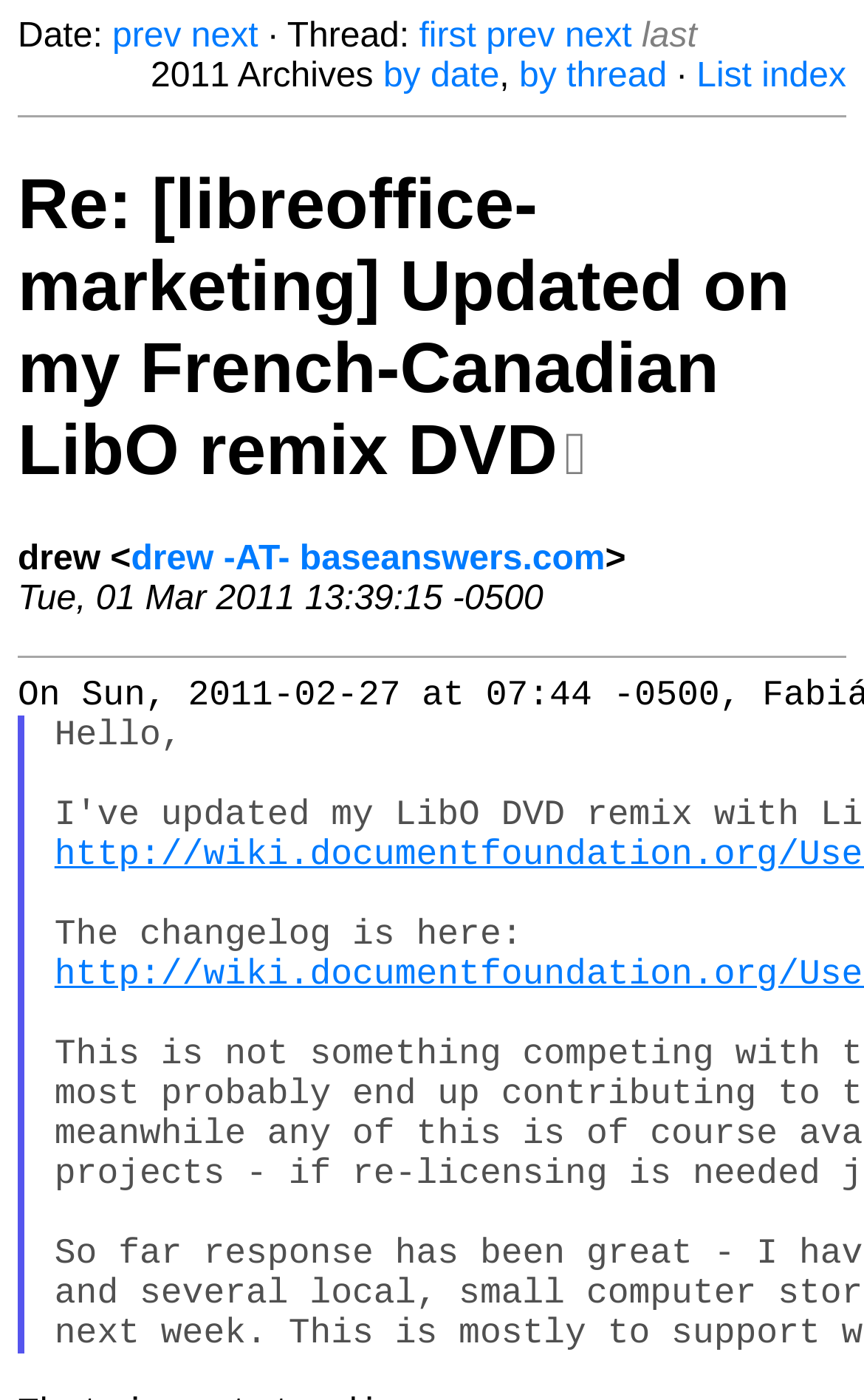Provide a brief response using a word or short phrase to this question:
What is the date of the email?

Tue, 01 Mar 2011